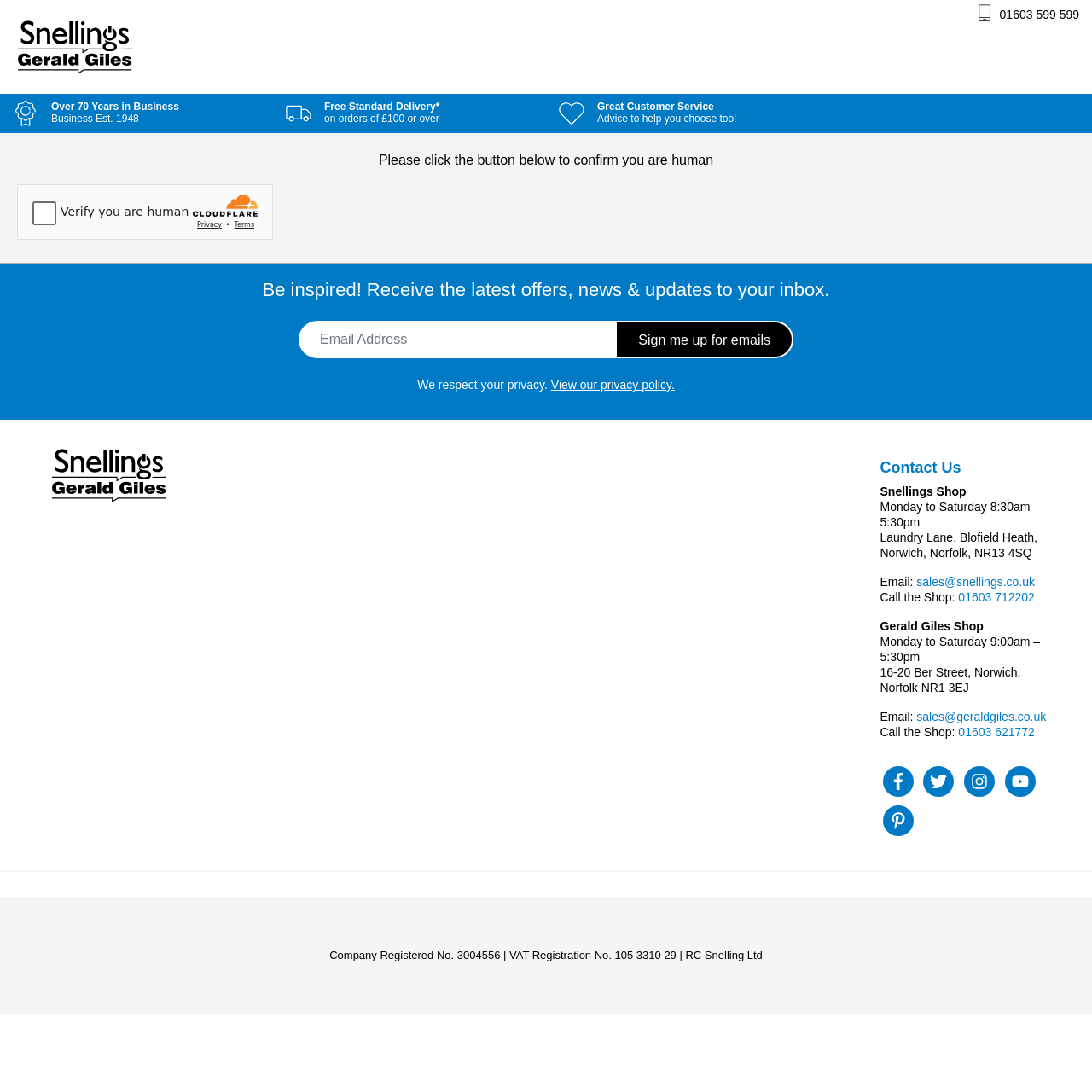What is the minimum order value for free standard delivery?
Please provide a single word or phrase answer based on the image.

£100